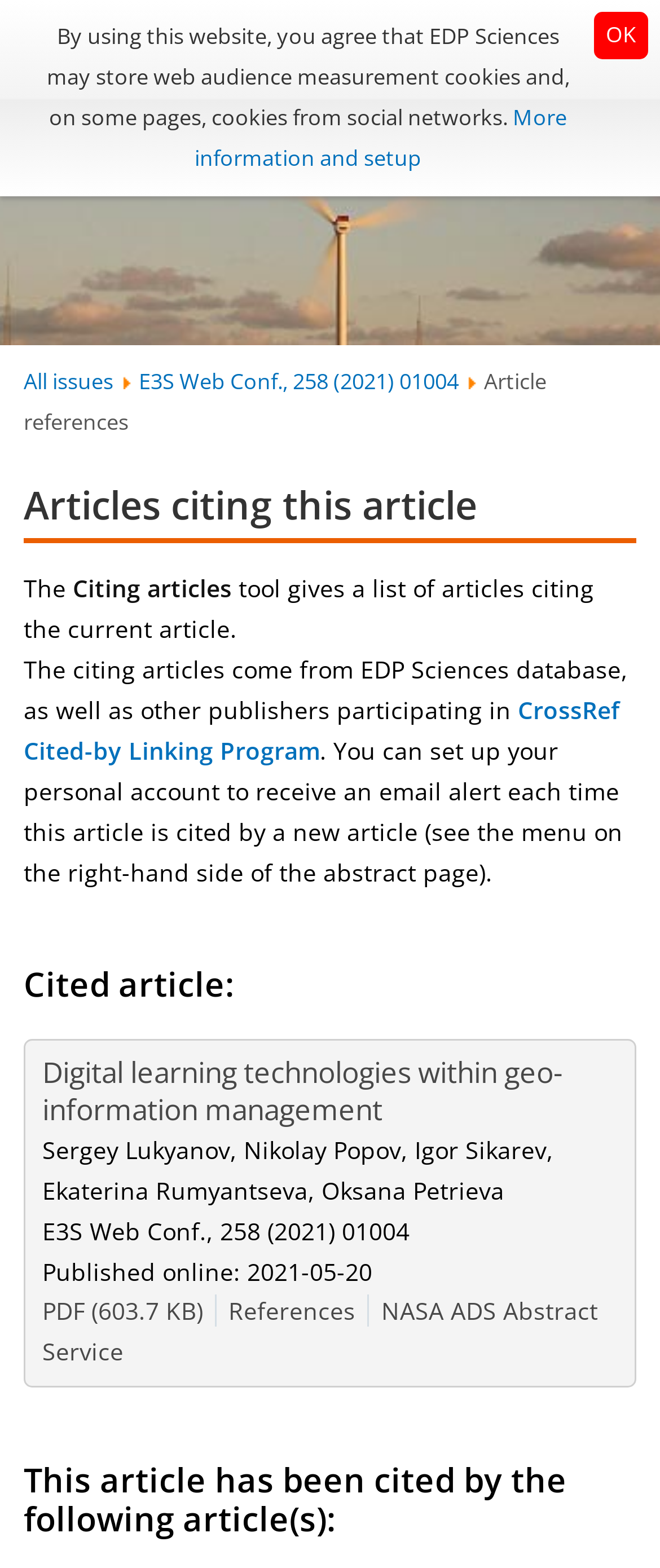Locate the bounding box coordinates of the element to click to perform the following action: 'Click the EDP Sciences logo'. The coordinates should be given as four float values between 0 and 1, in the form of [left, top, right, bottom].

[0.036, 0.01, 0.293, 0.03]